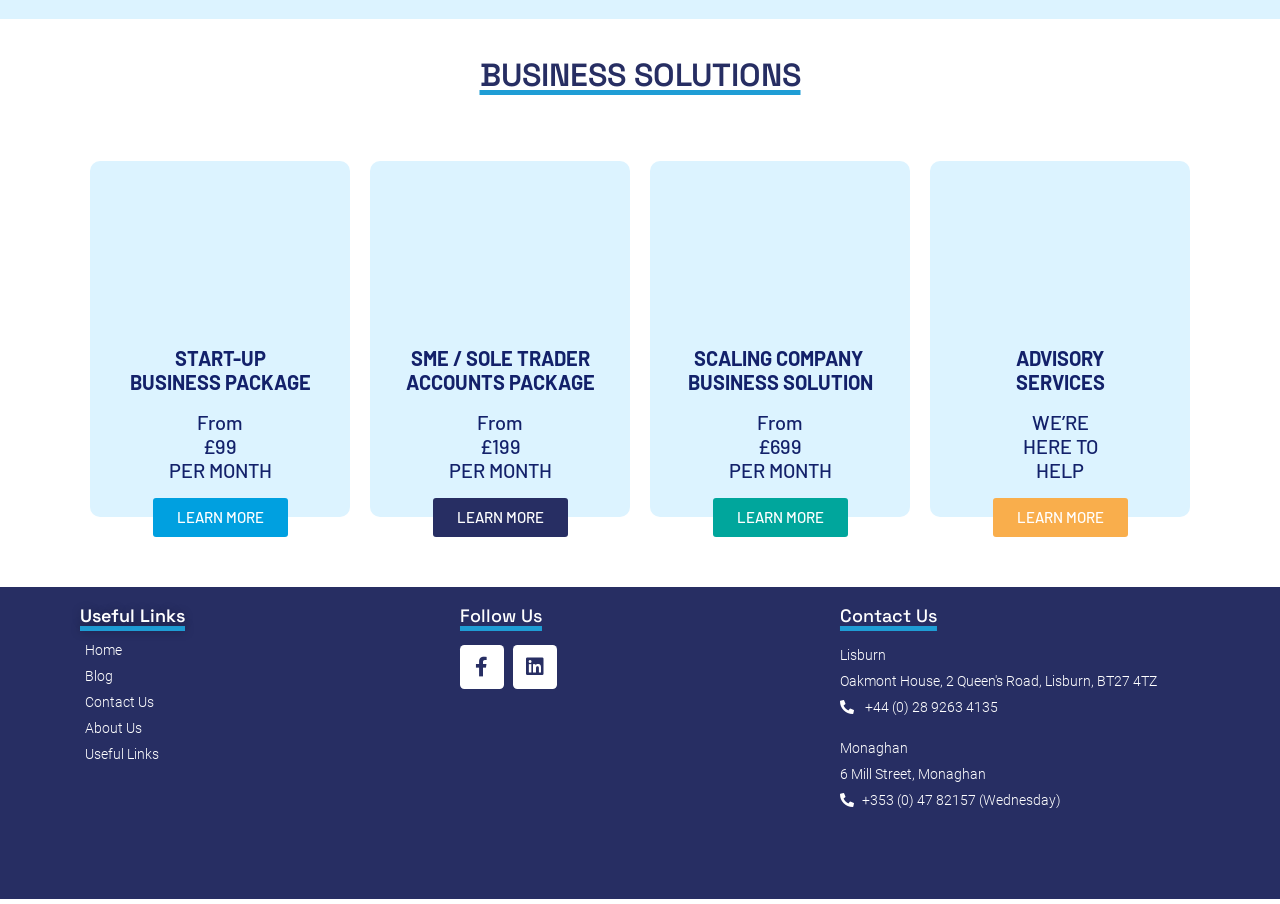Respond to the following question with a brief word or phrase:
How many business packages are offered?

3